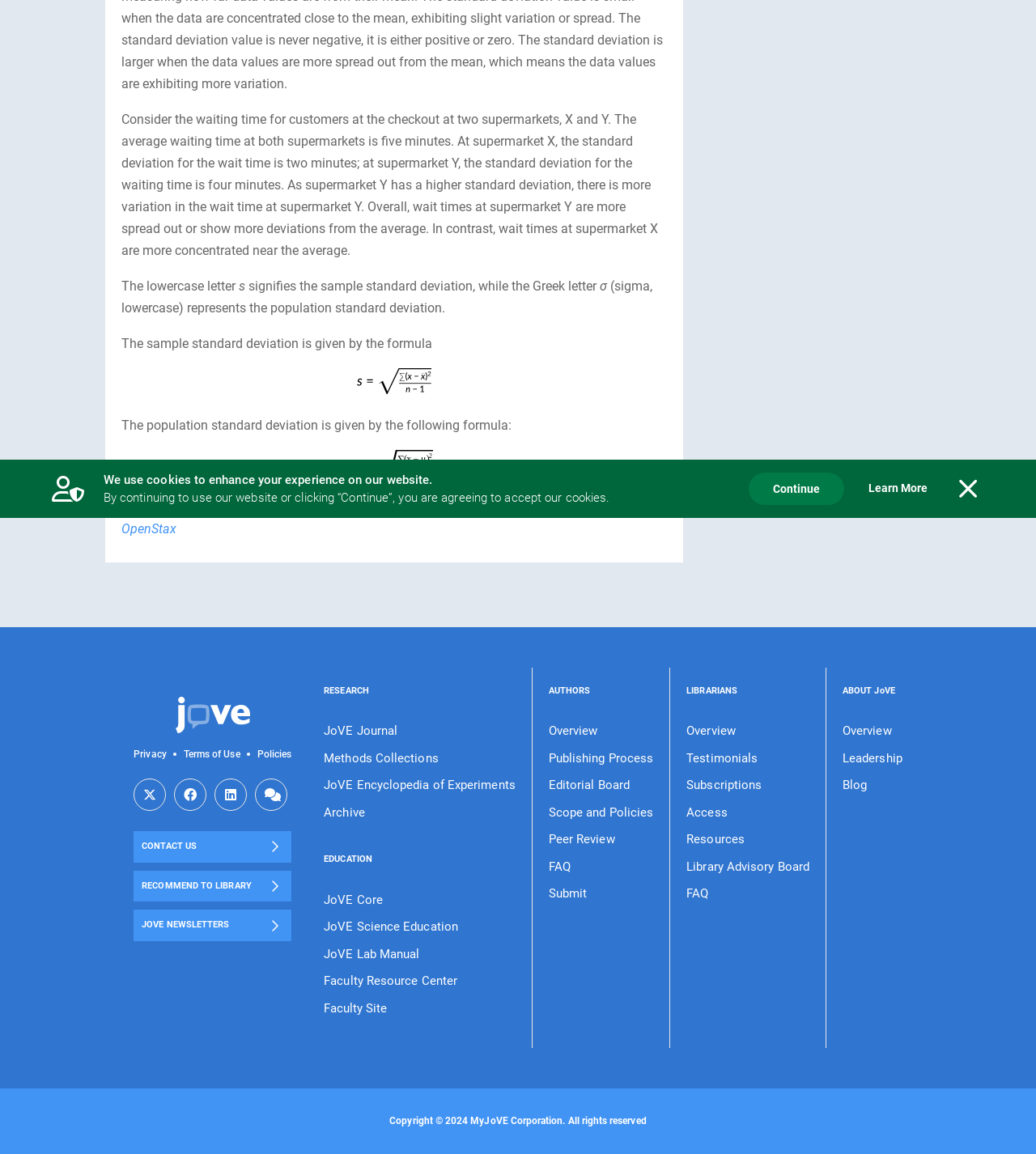Determine the bounding box for the UI element as described: "Overview". The coordinates should be represented as four float numbers between 0 and 1, formatted as [left, top, right, bottom].

[0.663, 0.625, 0.781, 0.643]